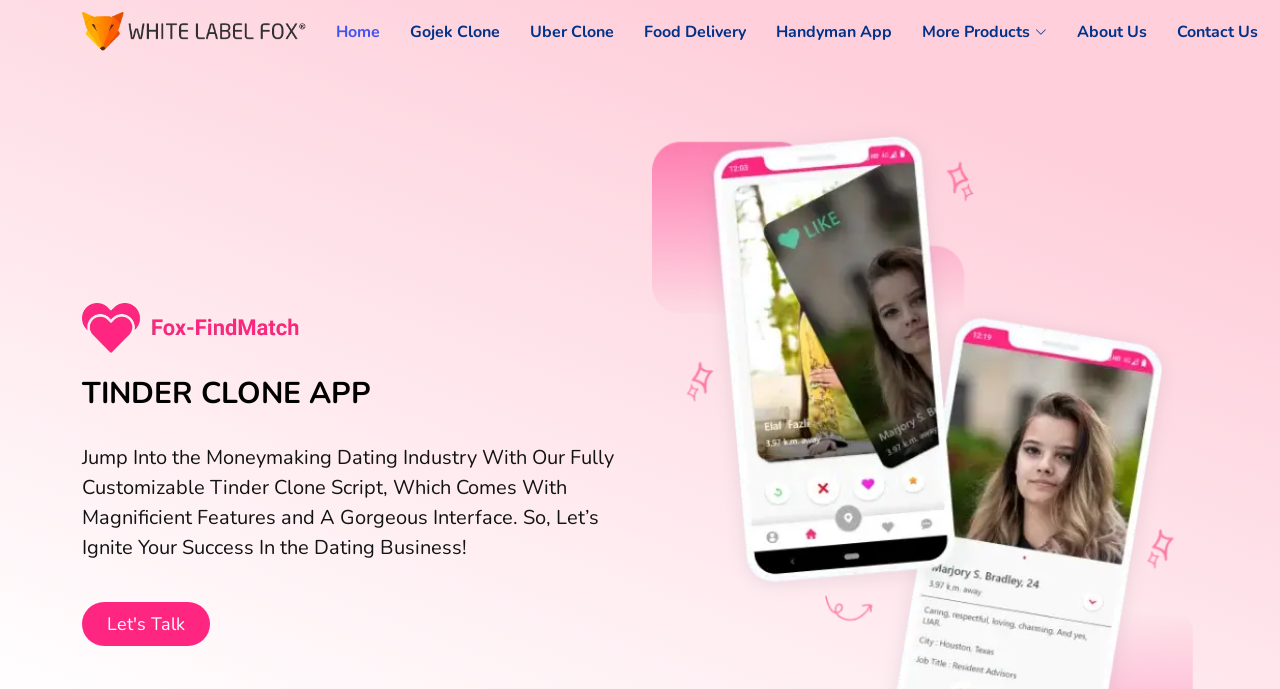What is the main topic of the webpage?
Look at the screenshot and respond with one word or a short phrase.

Tinder Clone App